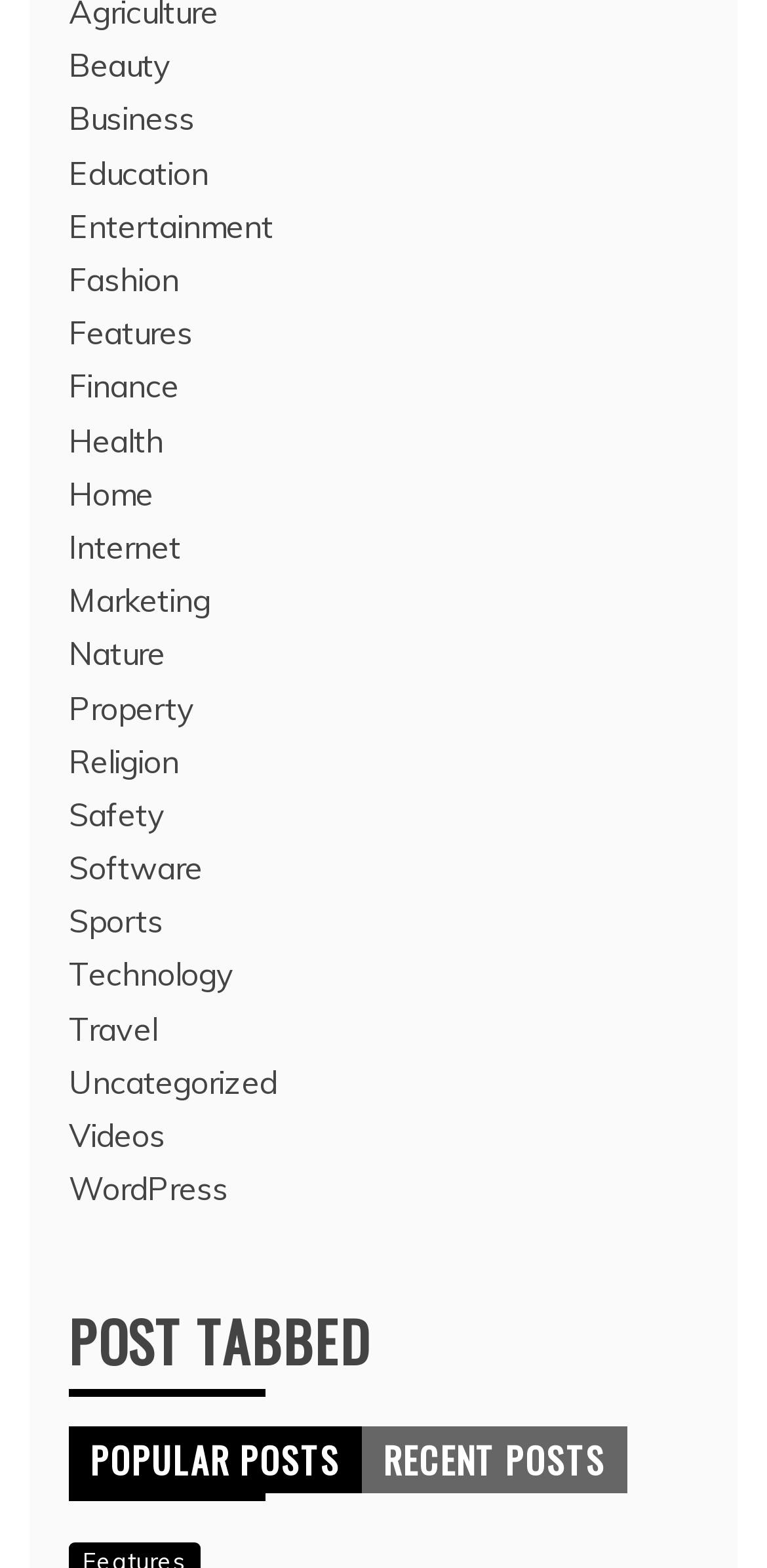Respond to the following question using a concise word or phrase: 
What is the first category listed on the webpage?

Beauty